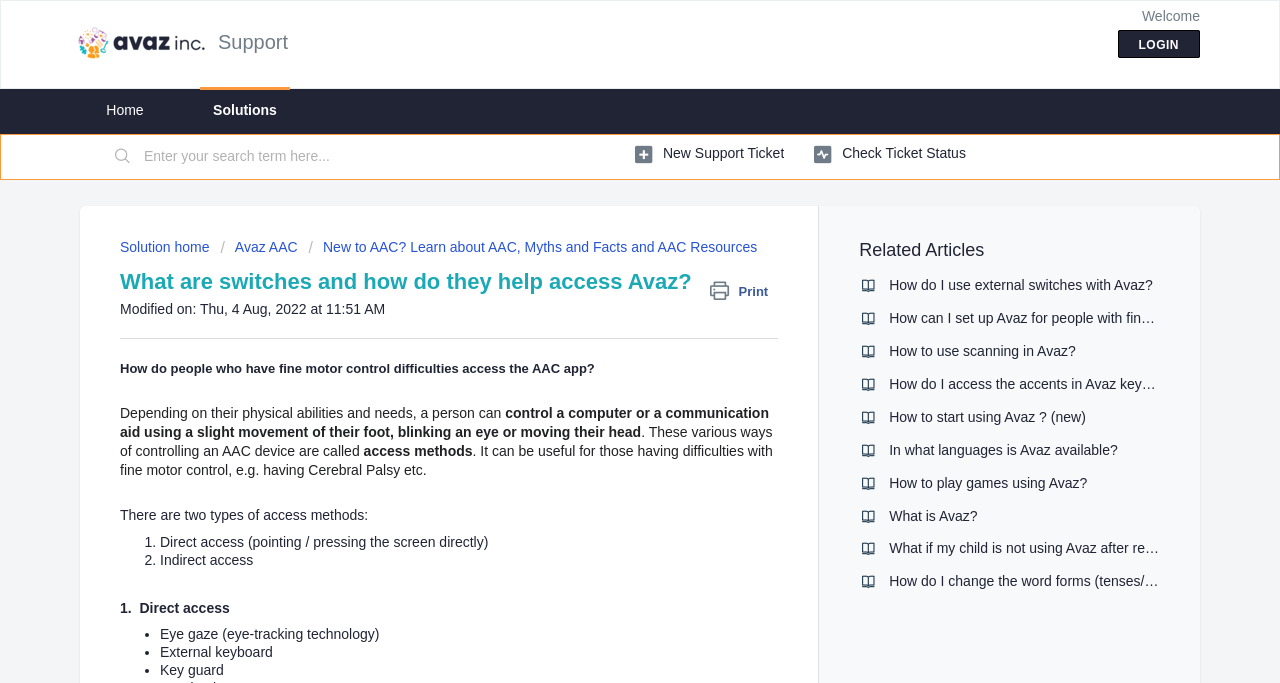Please specify the bounding box coordinates for the clickable region that will help you carry out the instruction: "Click the 'LOGIN' button".

[0.873, 0.044, 0.938, 0.085]